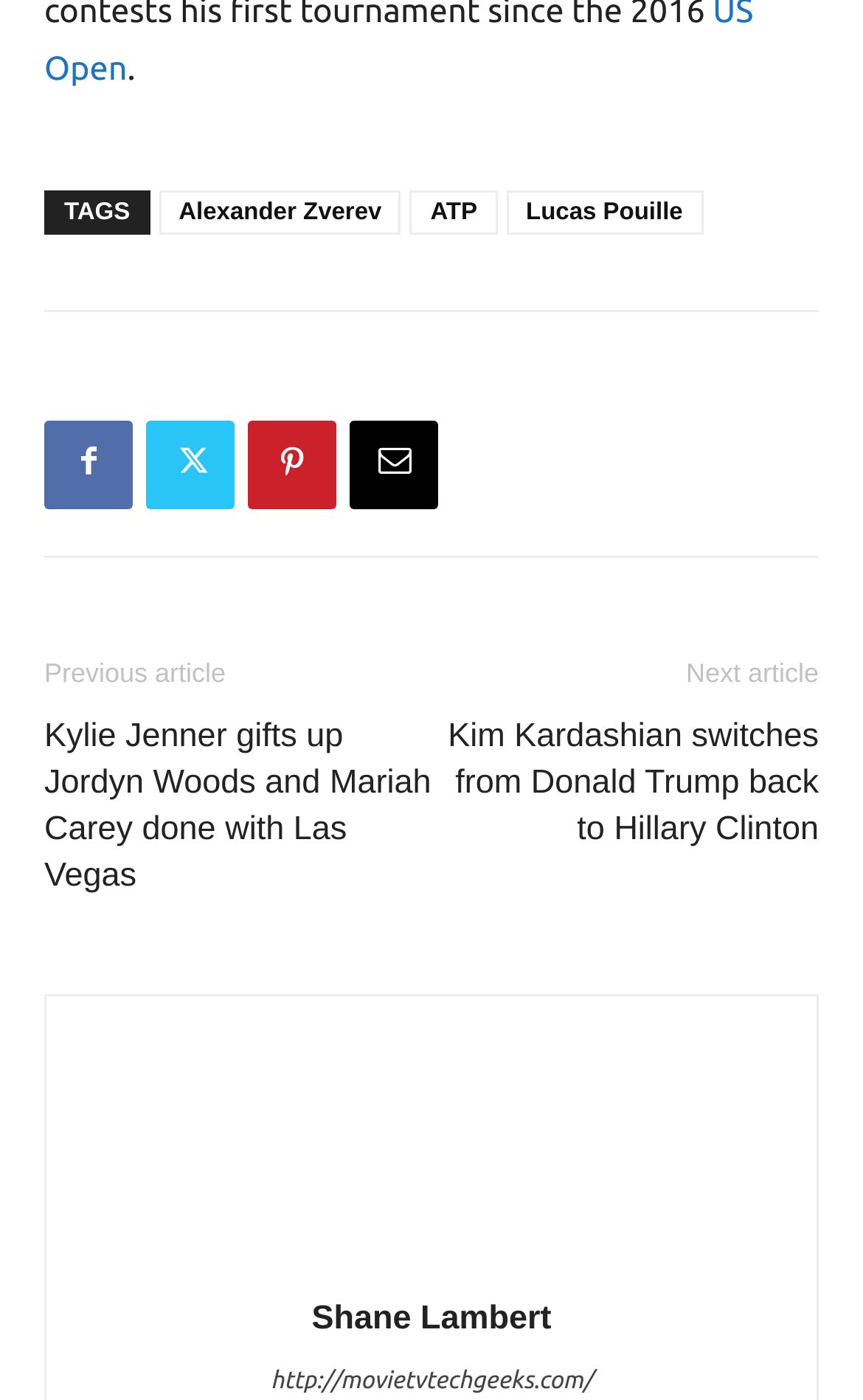Please specify the bounding box coordinates of the clickable section necessary to execute the following command: "Make a reservation".

None